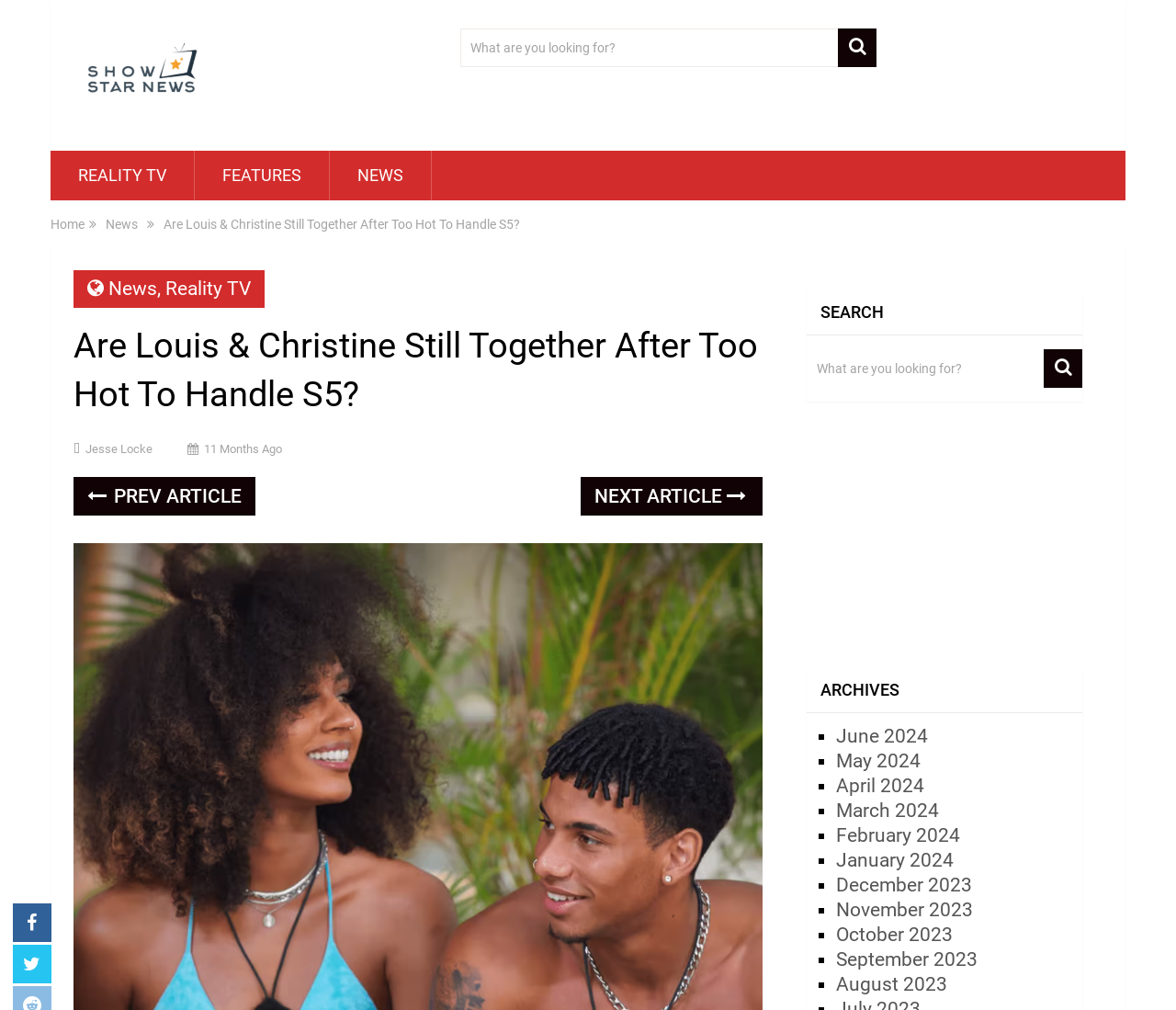Find the headline of the webpage and generate its text content.

Are Louis & Christine Still Together After Too Hot To Handle S5?